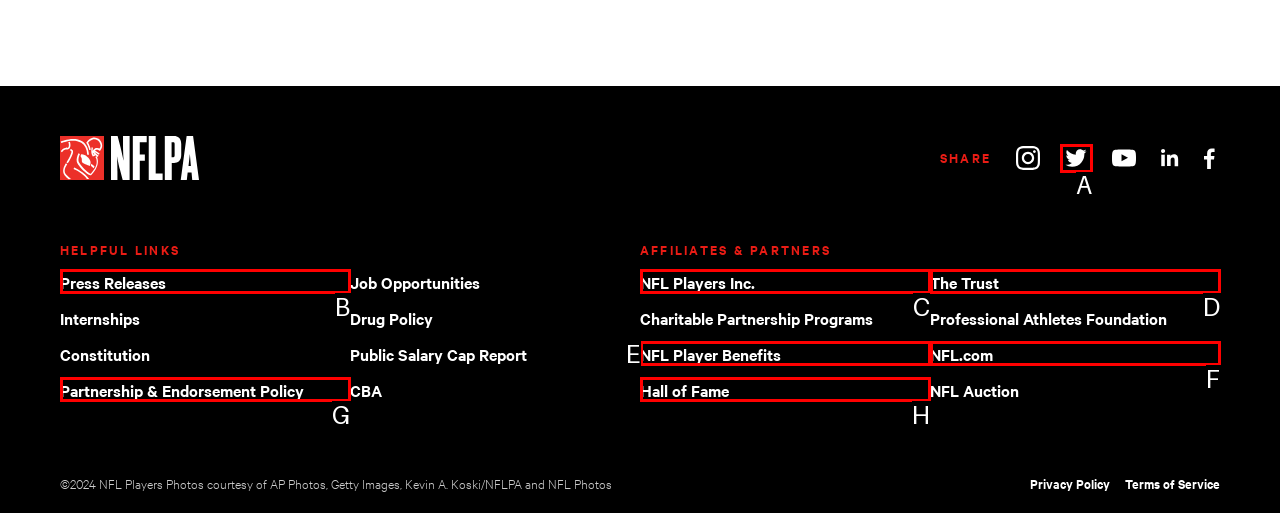Select the HTML element that fits the following description: The Trust
Provide the letter of the matching option.

D